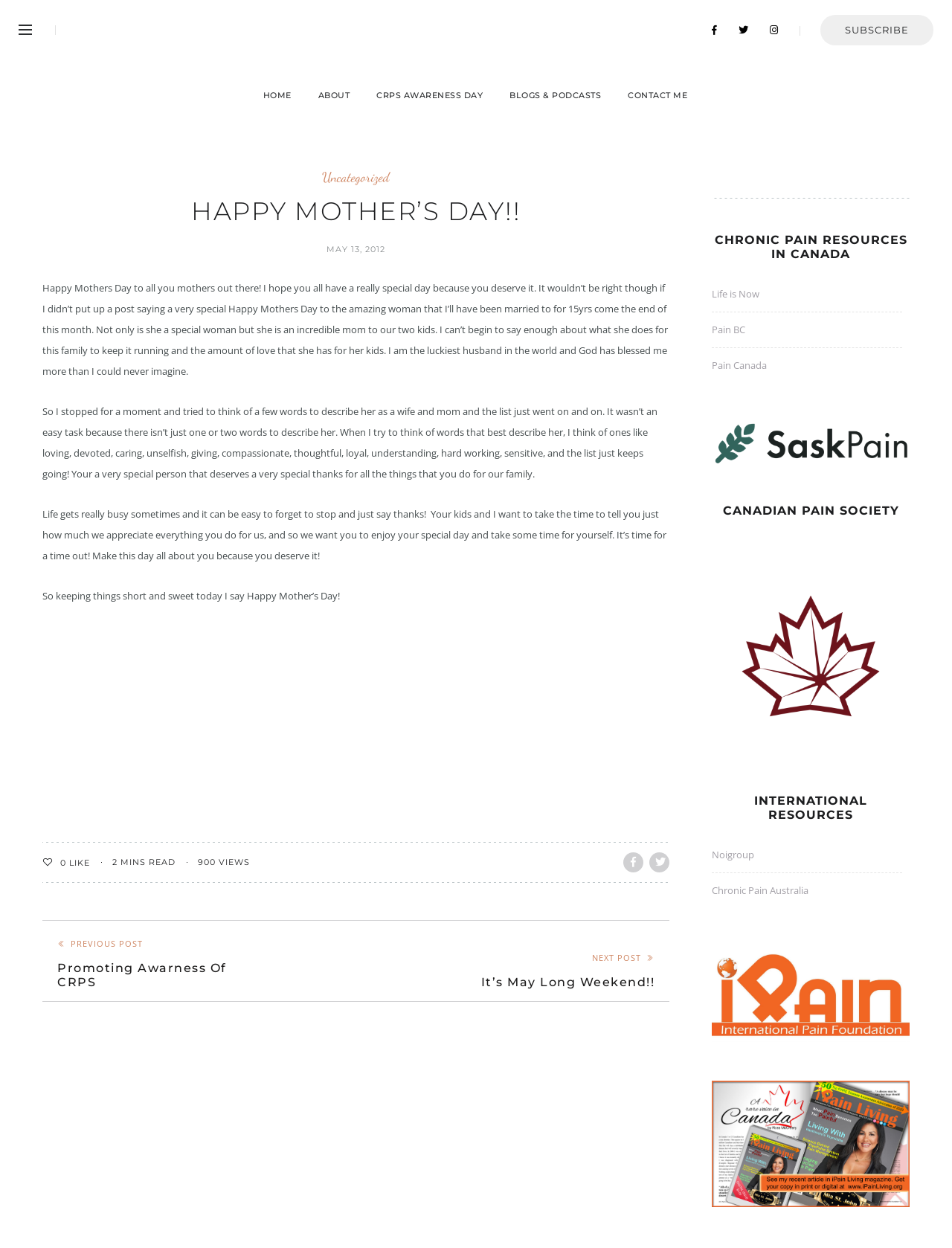What is the previous post about?
Examine the image and provide an in-depth answer to the question.

The webpage has a link to the previous post with the heading 'Promoting Awarness Of CRPS', so the previous post is about promoting awareness of CRPS.